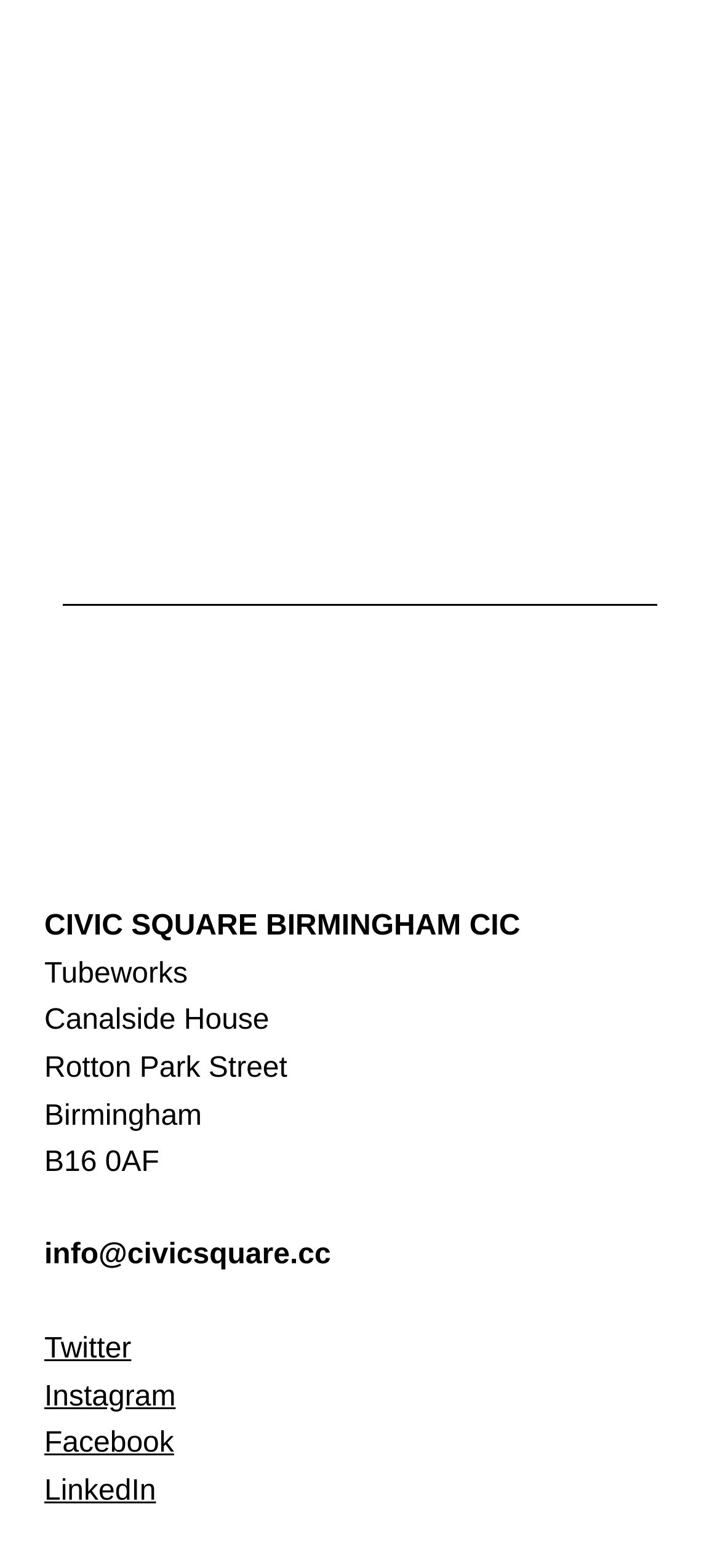How many social media links are available?
Please provide a single word or phrase based on the screenshot.

4